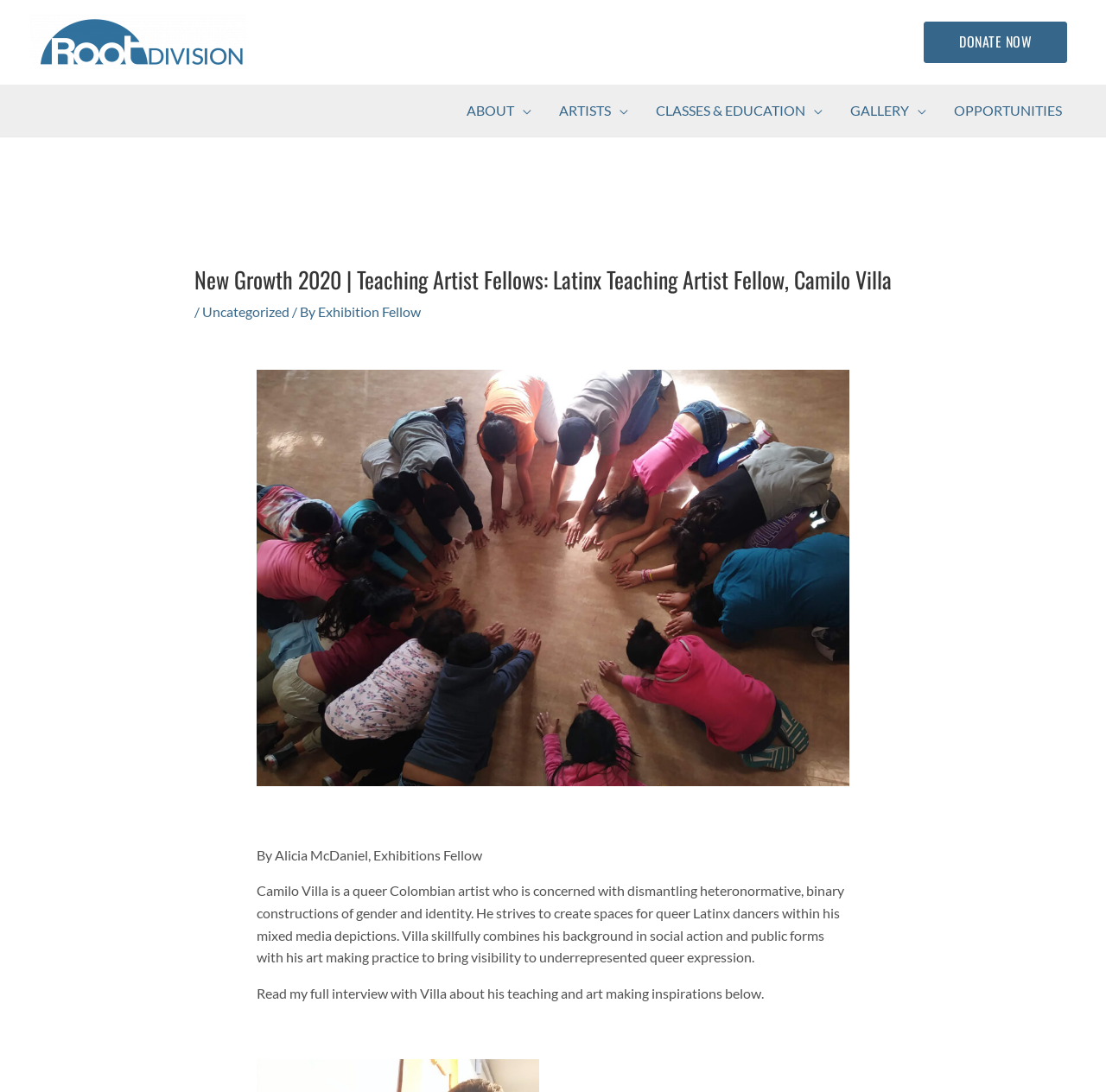Locate the bounding box coordinates of the area to click to fulfill this instruction: "View ARTISTS page". The bounding box should be presented as four float numbers between 0 and 1, in the order [left, top, right, bottom].

[0.493, 0.077, 0.58, 0.125]